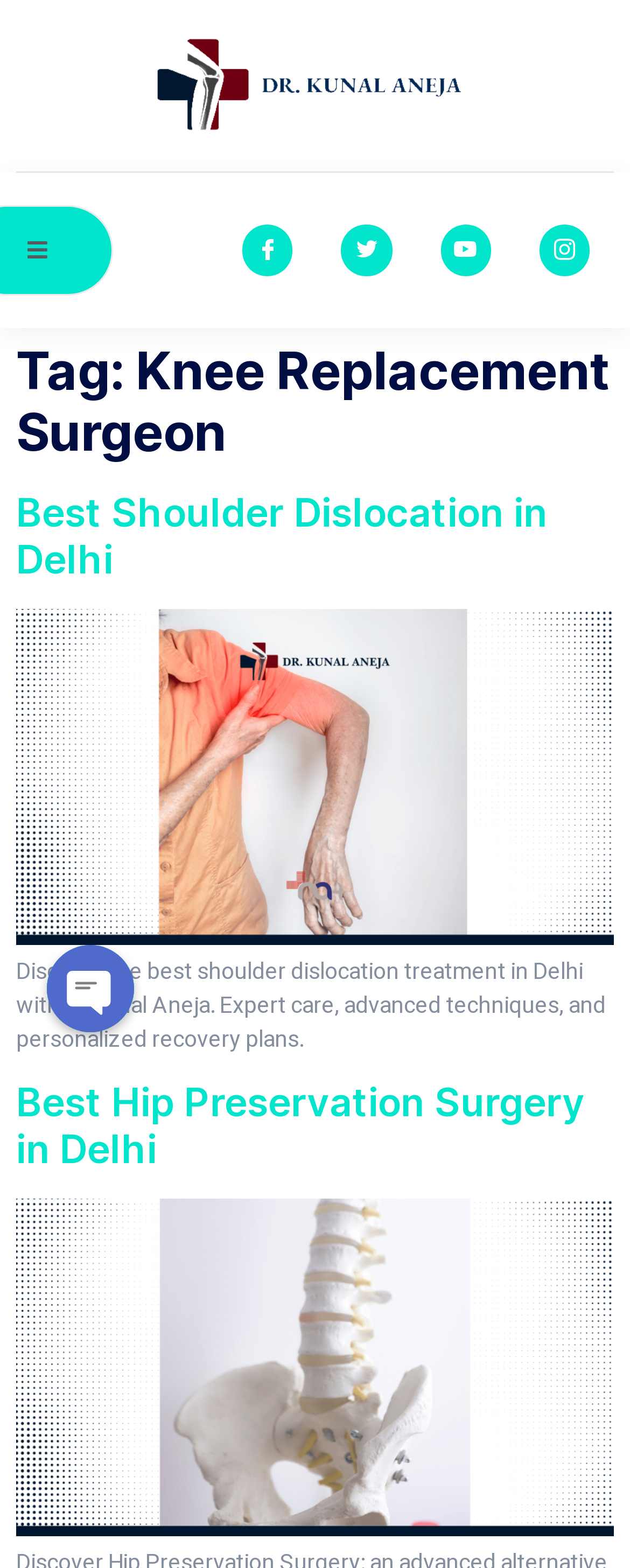Specify the bounding box coordinates of the area to click in order to execute this command: 'Click on Youtube link'. The coordinates should consist of four float numbers ranging from 0 to 1, and should be formatted as [left, top, right, bottom].

[0.699, 0.144, 0.779, 0.176]